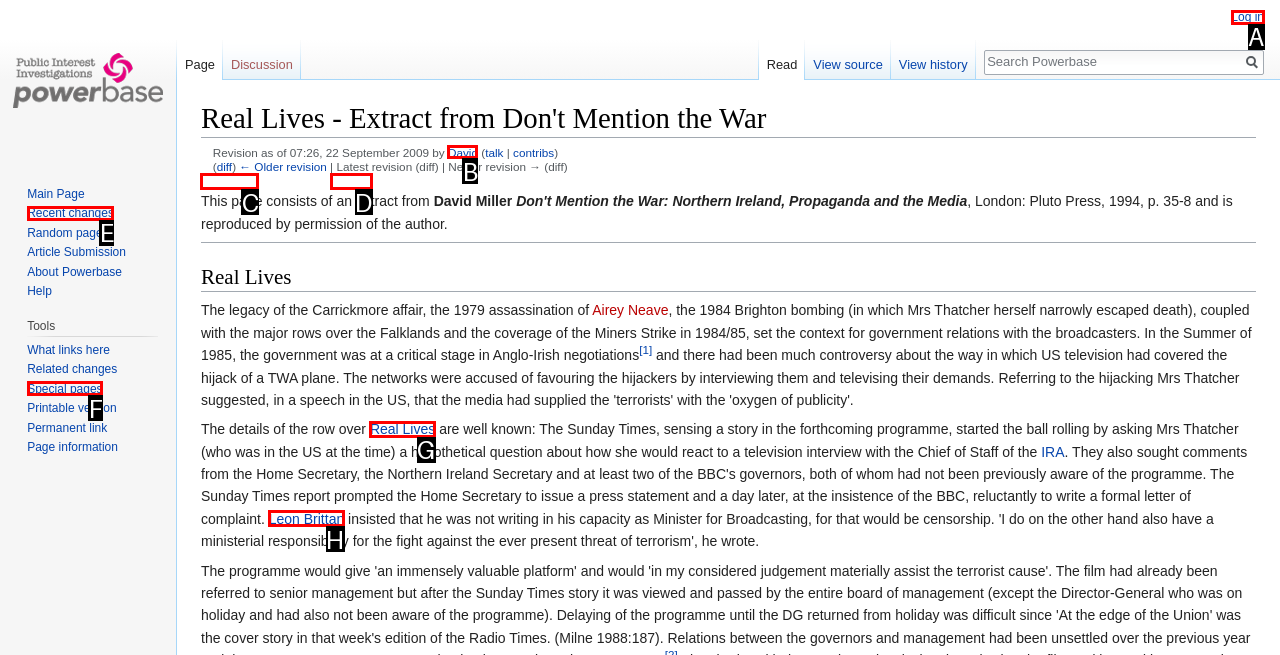Identify the HTML element that should be clicked to accomplish the task: Jump to navigation
Provide the option's letter from the given choices.

C